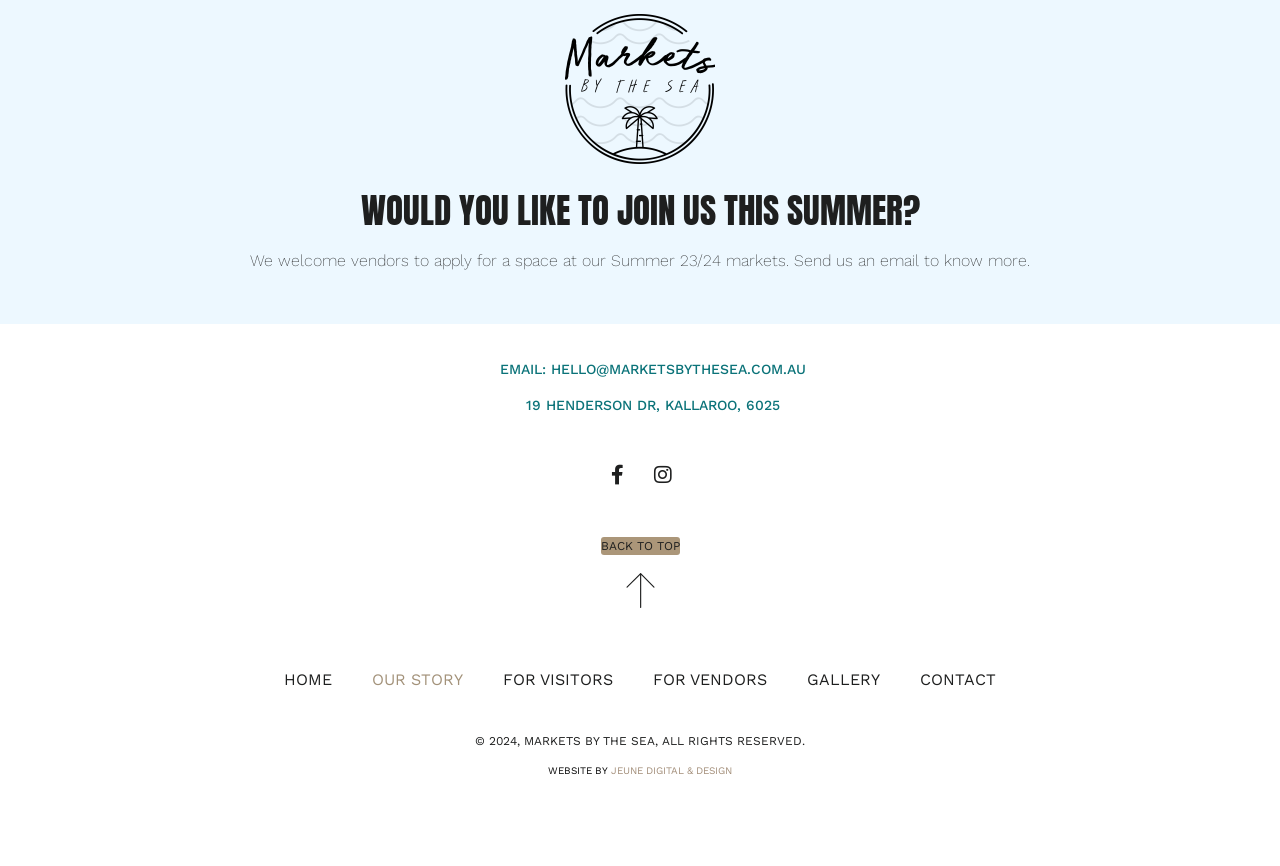Determine the bounding box coordinates of the element's region needed to click to follow the instruction: "Go to home page". Provide these coordinates as four float numbers between 0 and 1, formatted as [left, top, right, bottom].

[0.206, 0.768, 0.275, 0.802]